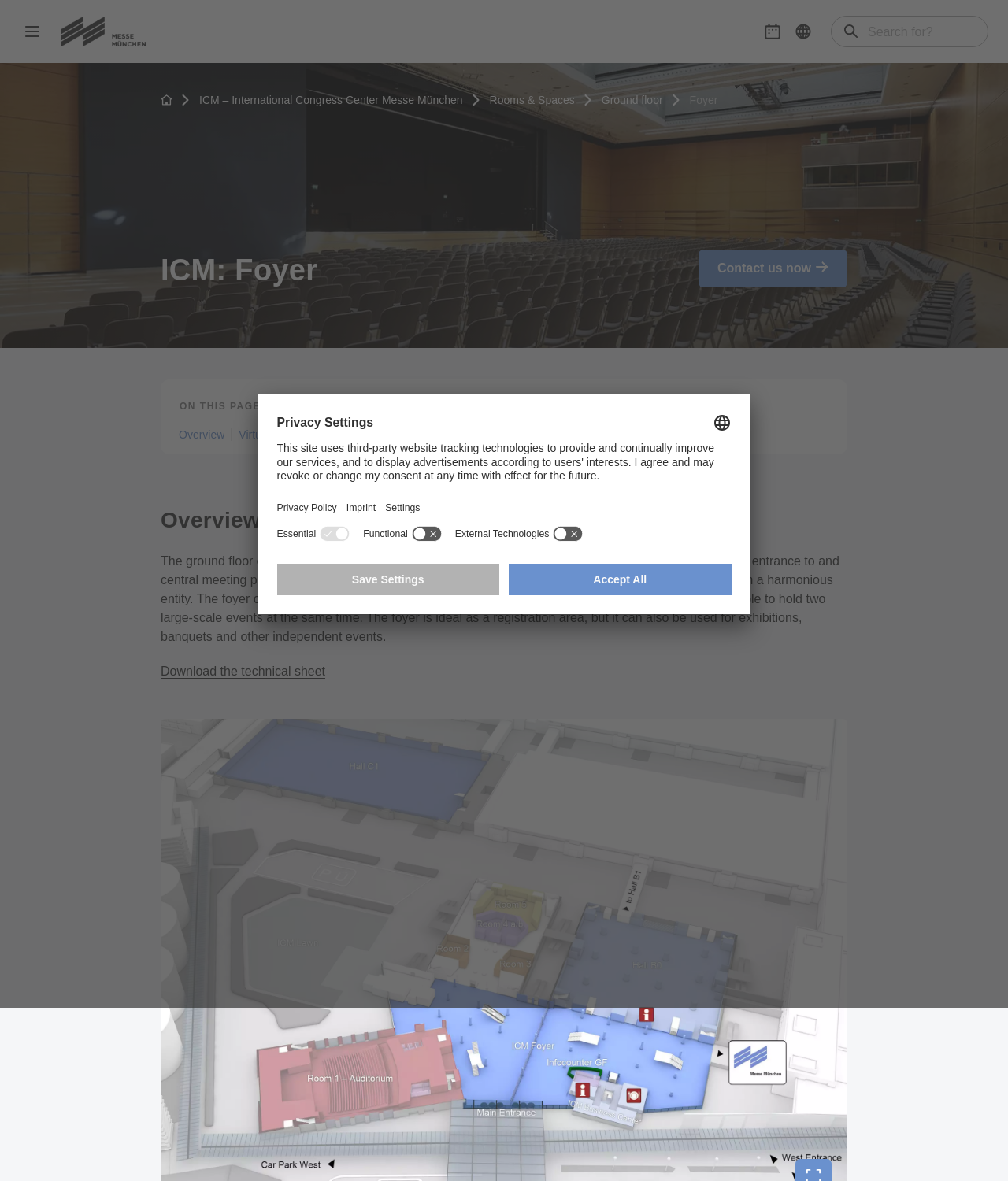Provide an in-depth description of the elements and layout of the webpage.

This webpage is about the foyer at the ICM – International Congress Center Messe München. At the top left, there is a link with an image, followed by a link with the text "Messe München" and an image. On the top right, there are three links with images, including one with the text "DE". Below these links, there is a search box with a placeholder text "Search for?" and a navigation menu with links to different sections, including "ICM – International Congress Center Messe München", "Rooms & Spaces", "Ground floor", and "Foyer".

The main content of the page is divided into sections. The first section has a heading "ICM: Foyer" and a link to "Contact us now" with an image. Below this, there is a large image that spans the entire width of the page.

The next section has a heading "ON THIS PAGE" and three links to "Overview", "Virtual tour", and "Impressions". Below this, there is a section with a heading "Overview" and a detailed description of the foyer, including its size, architecture, and possible uses. There is also a link to download a technical sheet.

At the bottom of the page, there is a button to open privacy settings, which opens a modal dialog with options to select language, open privacy policy, and open imprint settings. The dialog also has switches to control essential, functional, and external technologies. There are buttons to save settings and accept all.

On the bottom right, there is a small link with an image.